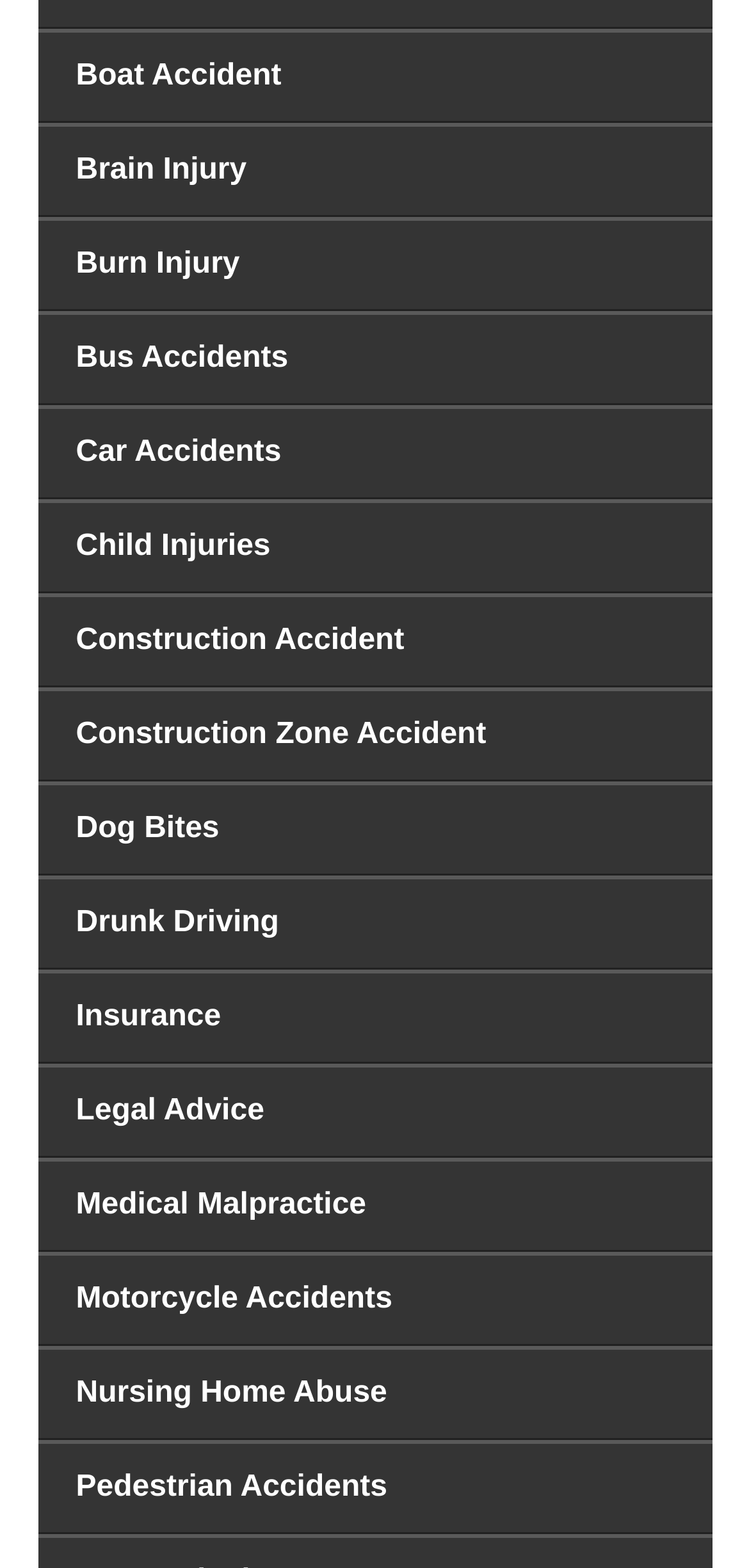What is the last type of accident listed?
Offer a detailed and full explanation in response to the question.

I looked at the list of links on the webpage and found that the last link is 'Pedestrian Accidents', which is located at the bottom of the list.